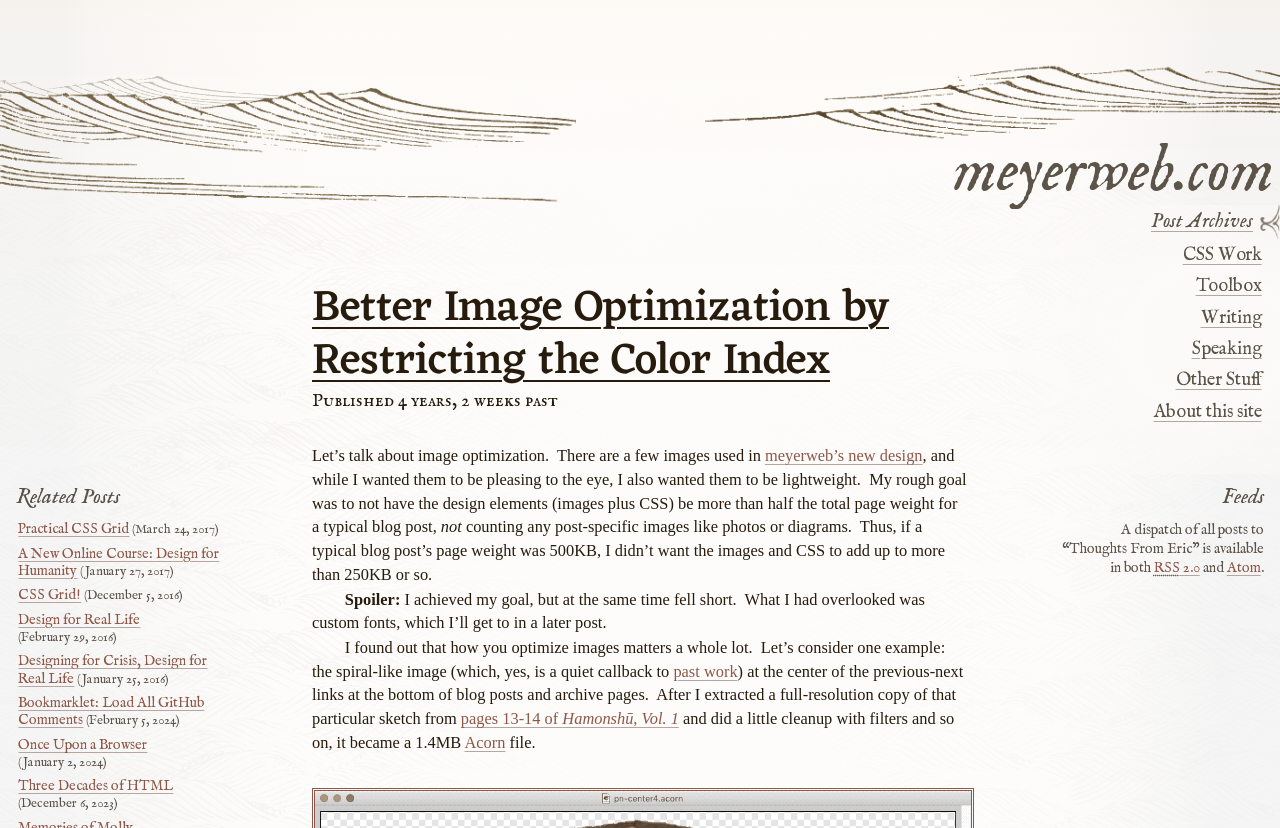Carefully examine the image and provide an in-depth answer to the question: What is the name of the online course mentioned?

The online course mentioned is 'Design for Humanity', which is linked in the 'Related Posts' section with the text 'A New Online Course: Design for Humanity'.